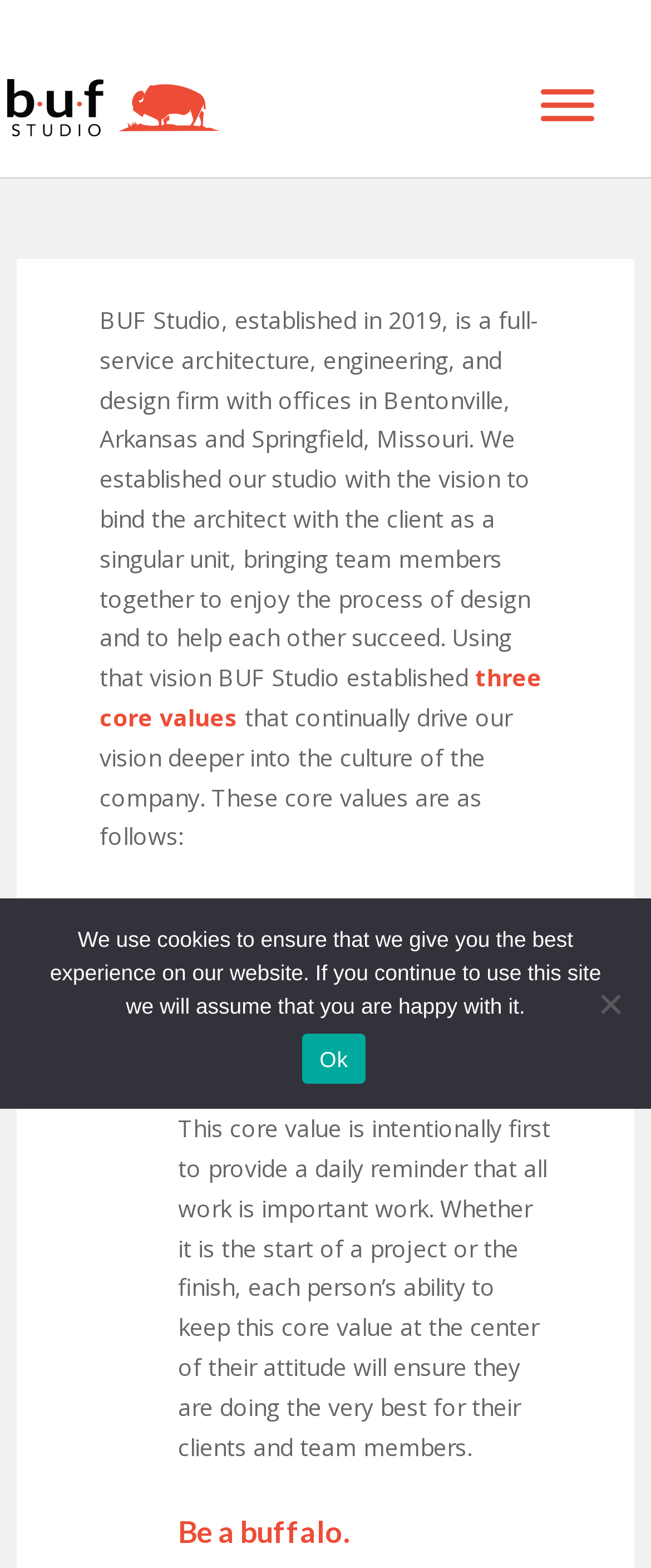What is the name of the architecture firm?
Refer to the image and give a detailed response to the question.

The name of the architecture firm can be found in the top-left corner of the webpage, where it says 'Buf Studio' in the link and image elements.